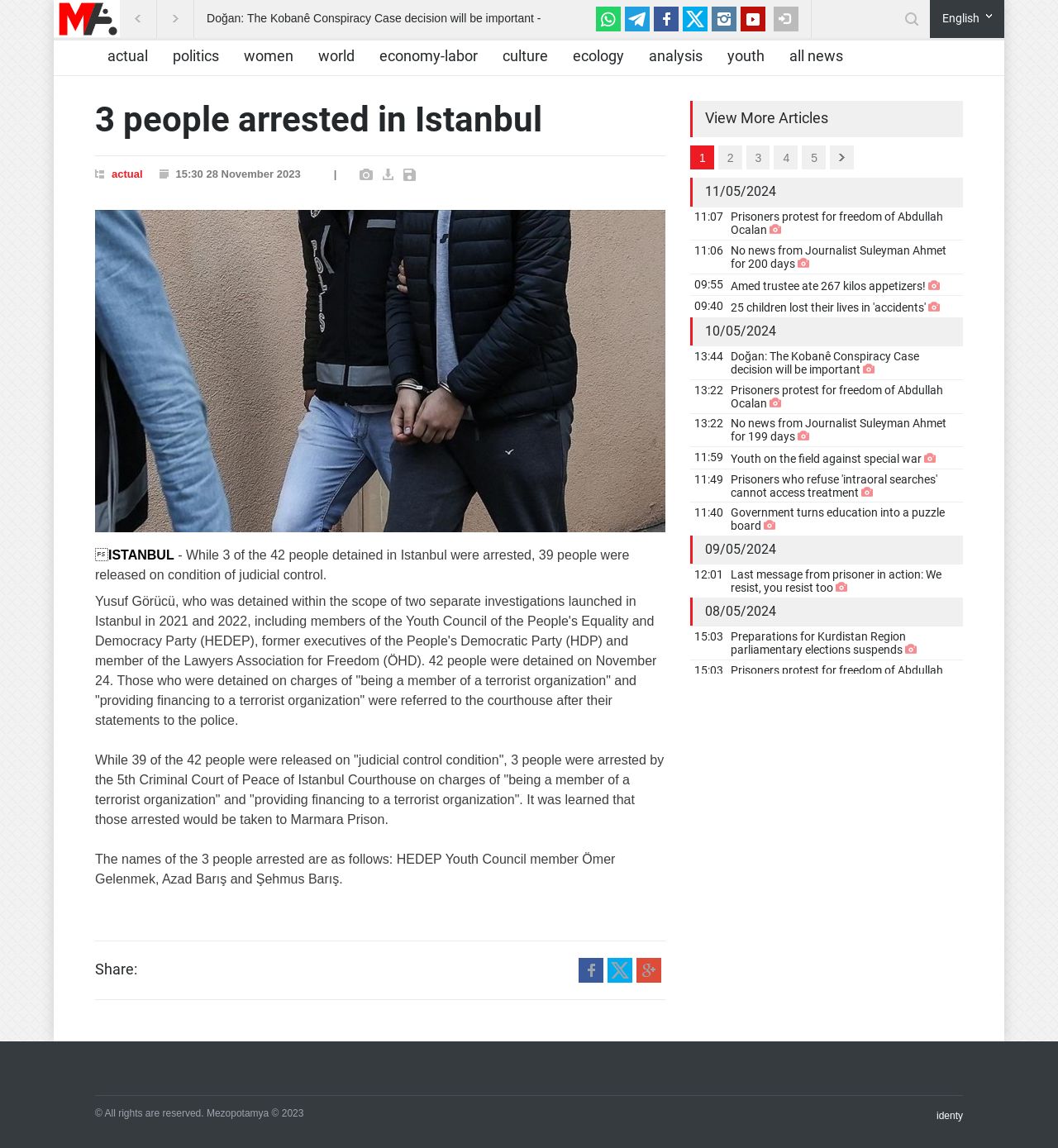Determine the bounding box coordinates in the format (top-left x, top-left y, bottom-right x, bottom-right y). Ensure all values are floating point numbers between 0 and 1. Identify the bounding box of the UI element described by: name="content"

[0.767, 0.0, 0.845, 0.033]